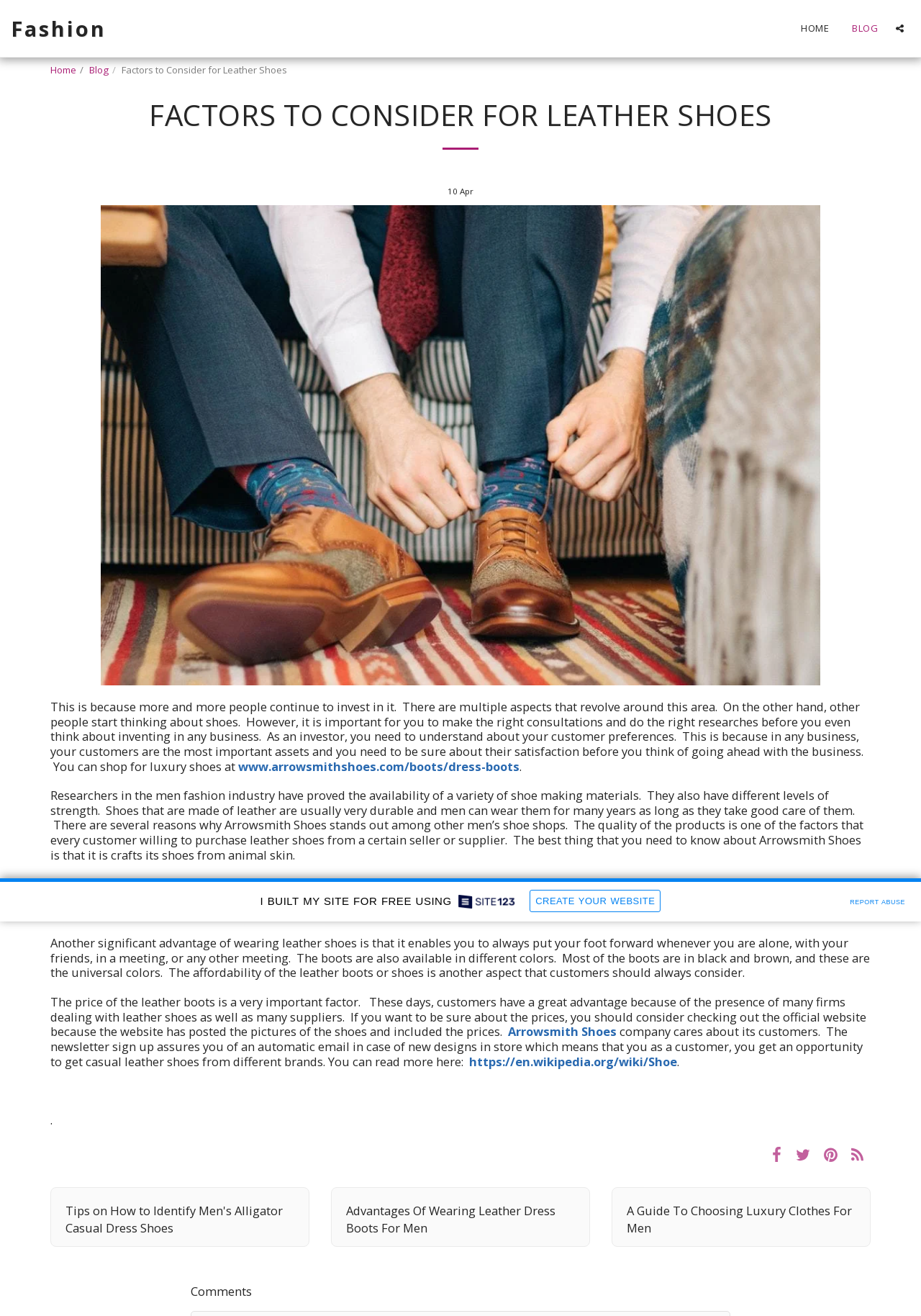Identify the bounding box coordinates necessary to click and complete the given instruction: "Report abuse".

[0.917, 0.678, 0.988, 0.69]